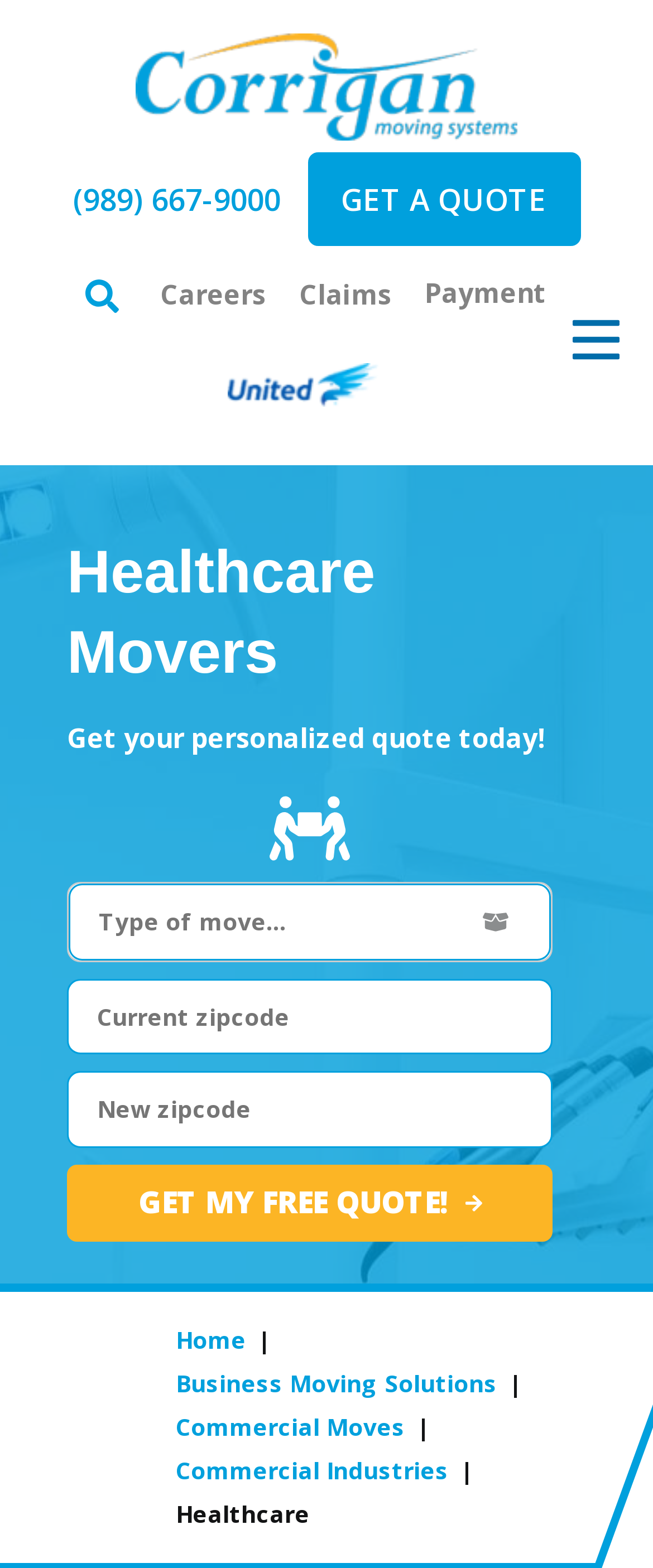Please find and report the bounding box coordinates of the element to click in order to perform the following action: "Open search". The coordinates should be expressed as four float numbers between 0 and 1, in the format [left, top, right, bottom].

[0.129, 0.178, 0.206, 0.2]